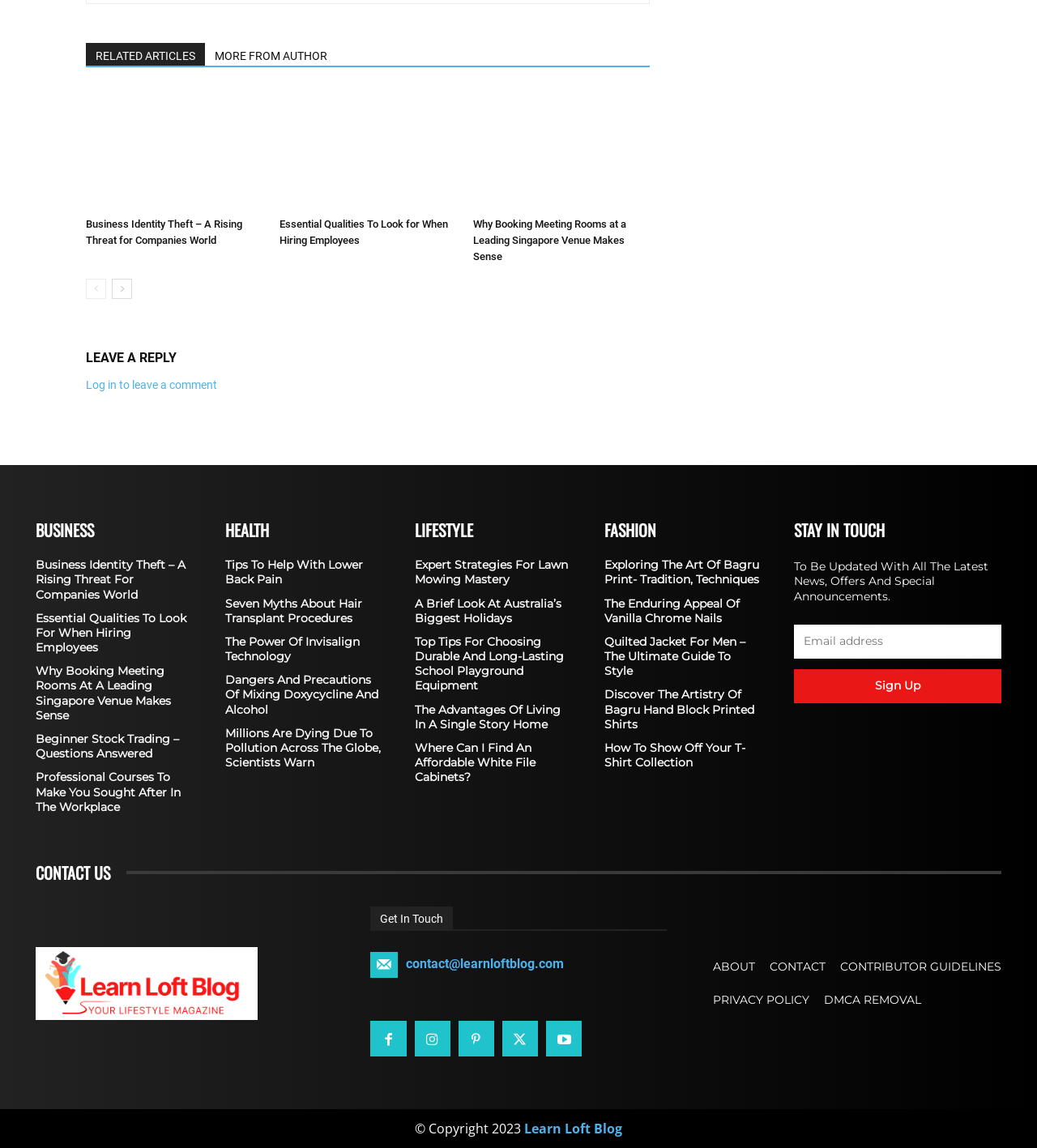Please provide the bounding box coordinates for the element that needs to be clicked to perform the instruction: "Click on 'Log in to leave a comment'". The coordinates must consist of four float numbers between 0 and 1, formatted as [left, top, right, bottom].

[0.083, 0.33, 0.209, 0.341]